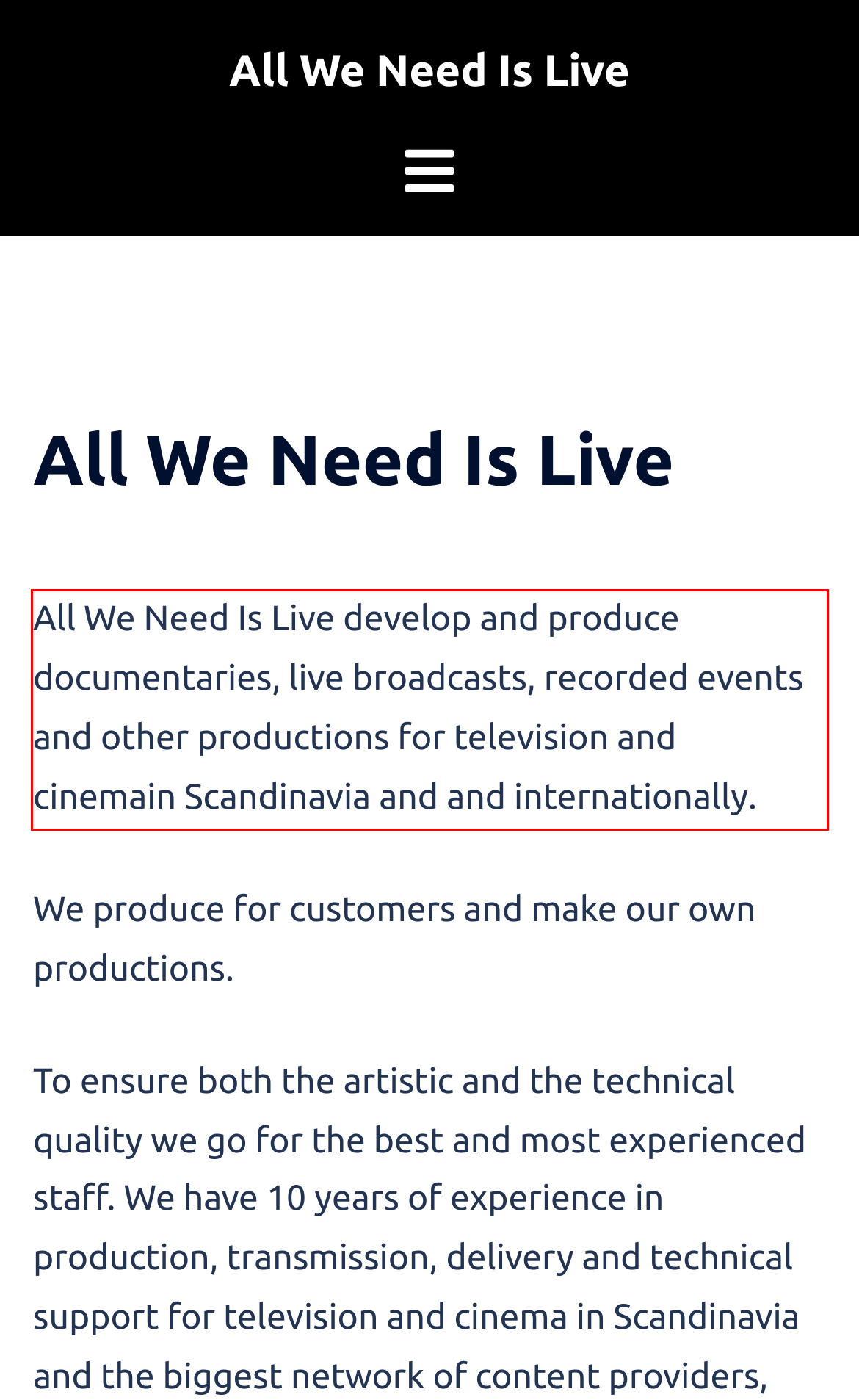Identify the red bounding box in the webpage screenshot and perform OCR to generate the text content enclosed.

All We Need Is Live develop and produce documentaries, live broadcasts, recorded events and other productions for television and cinemain Scandinavia and and internationally.